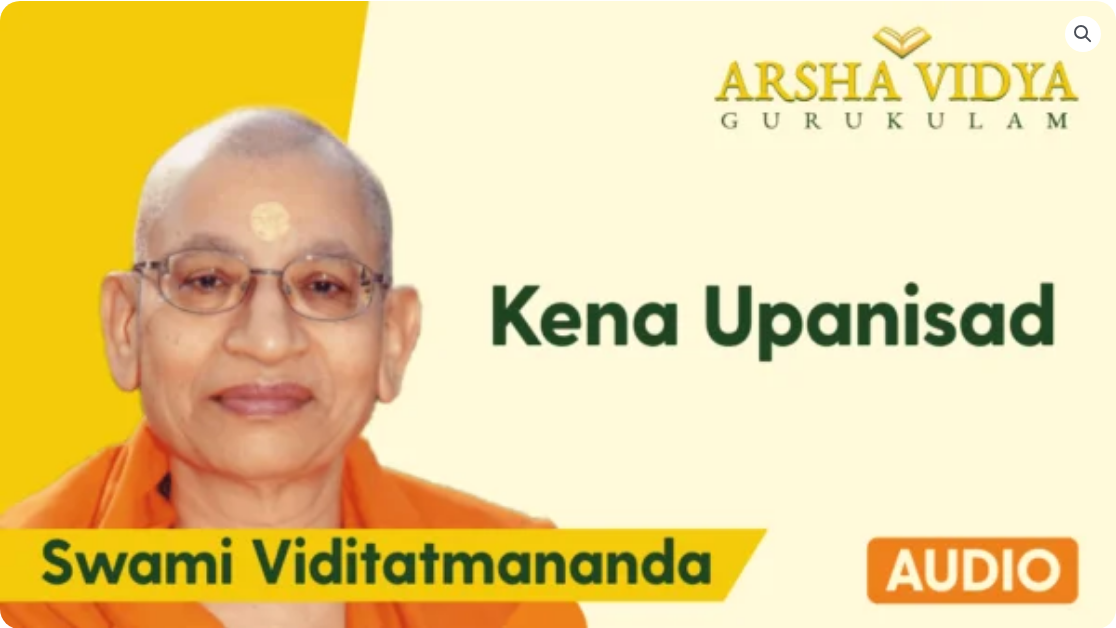What is the title of the text being presented?
Look at the image and respond with a one-word or short phrase answer.

Kena Upanisad